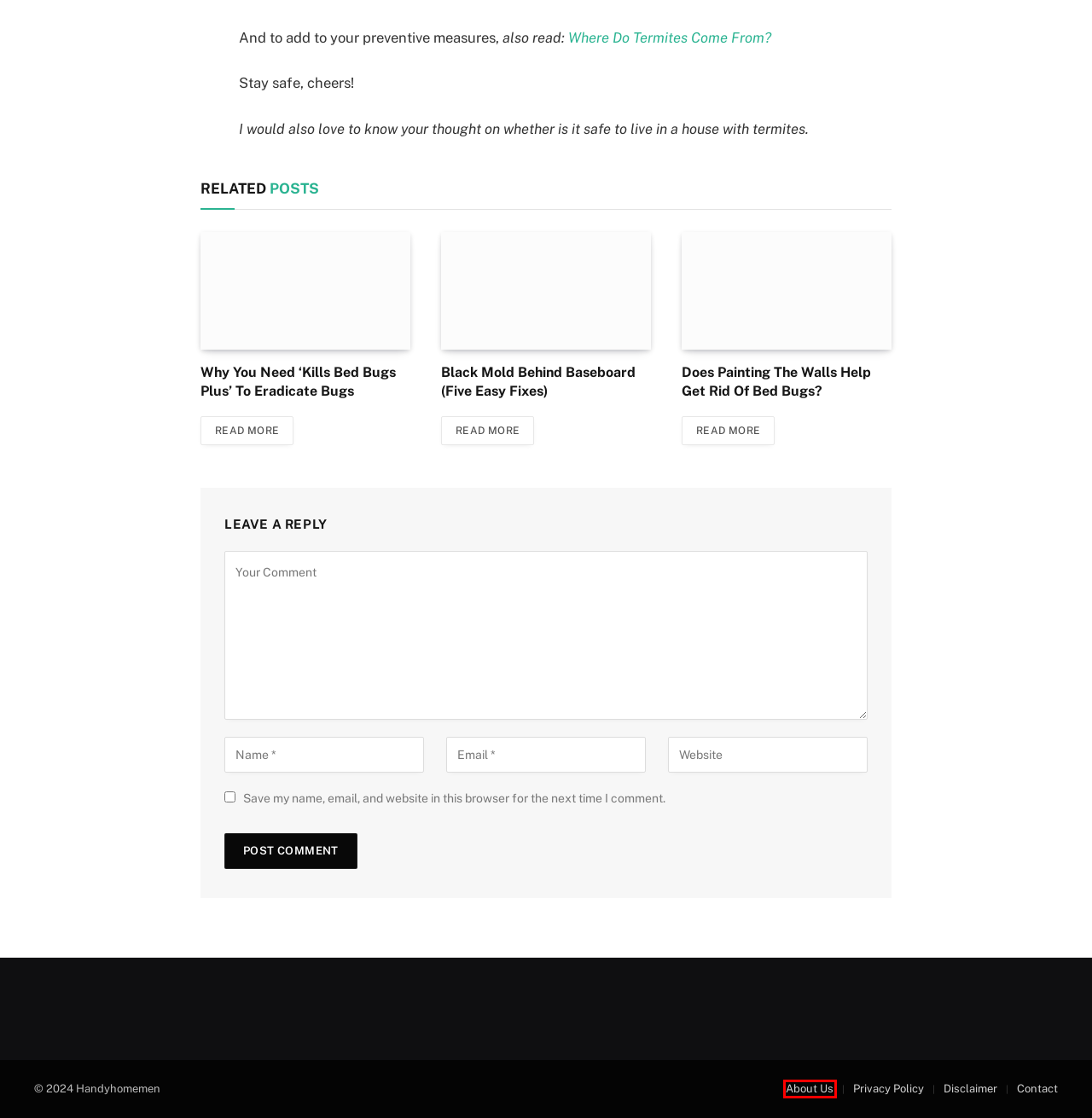Examine the screenshot of a webpage with a red bounding box around a UI element. Select the most accurate webpage description that corresponds to the new page after clicking the highlighted element. Here are the choices:
A. Black Mold Behind Baseboard (Five Easy Fixes) - handyhomemen.com
B. Contact - handyhomemen.com
C. About Us - handyhomemen.com
D. Privacy Policy - handyhomemen.com
E. Where Do Termites Come From? (Explained) - handyhomemen.com
F. Why You Need 'Kills Bed Bugs Plus' To Eradicate Bugs - handyhomemen.com
G. Does Painting The Walls Help Get Rid Of Bed Bugs? - handyhomemen.com
H. Disclaimer - handyhomemen.com

C